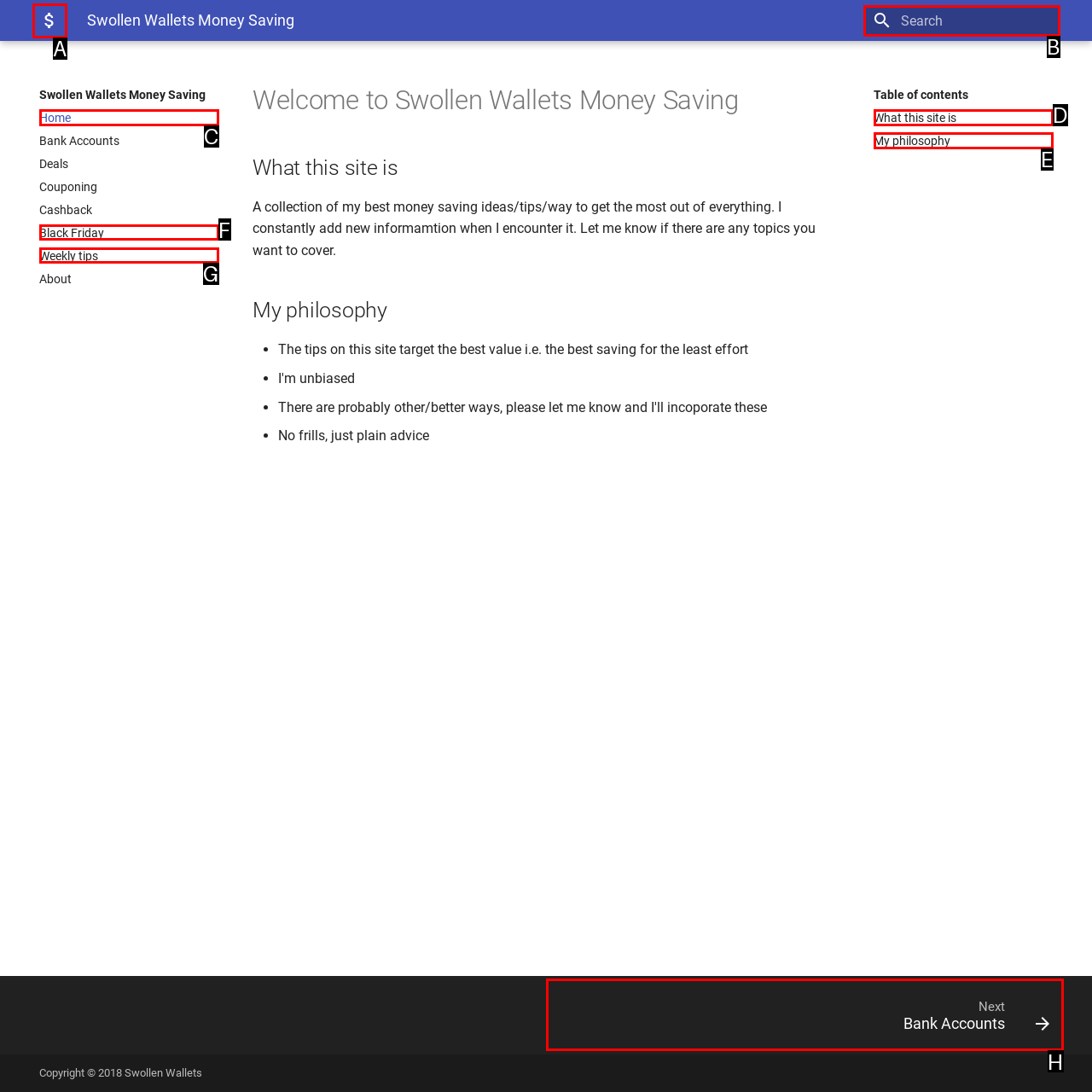Given the instruction: Check weekly tips, which HTML element should you click on?
Answer with the letter that corresponds to the correct option from the choices available.

G